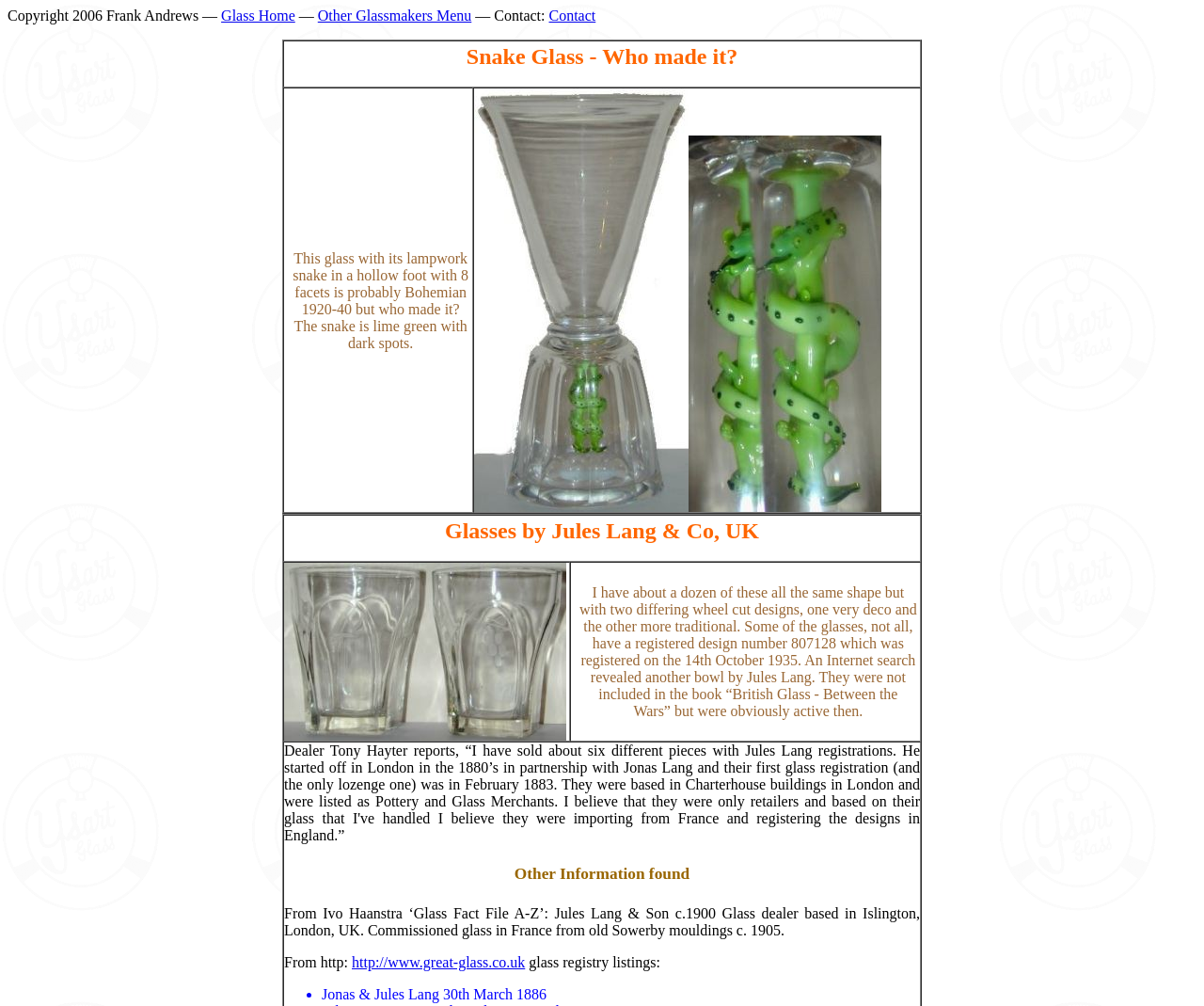Locate the heading on the webpage and return its text.

Snake Glass - Who made it?